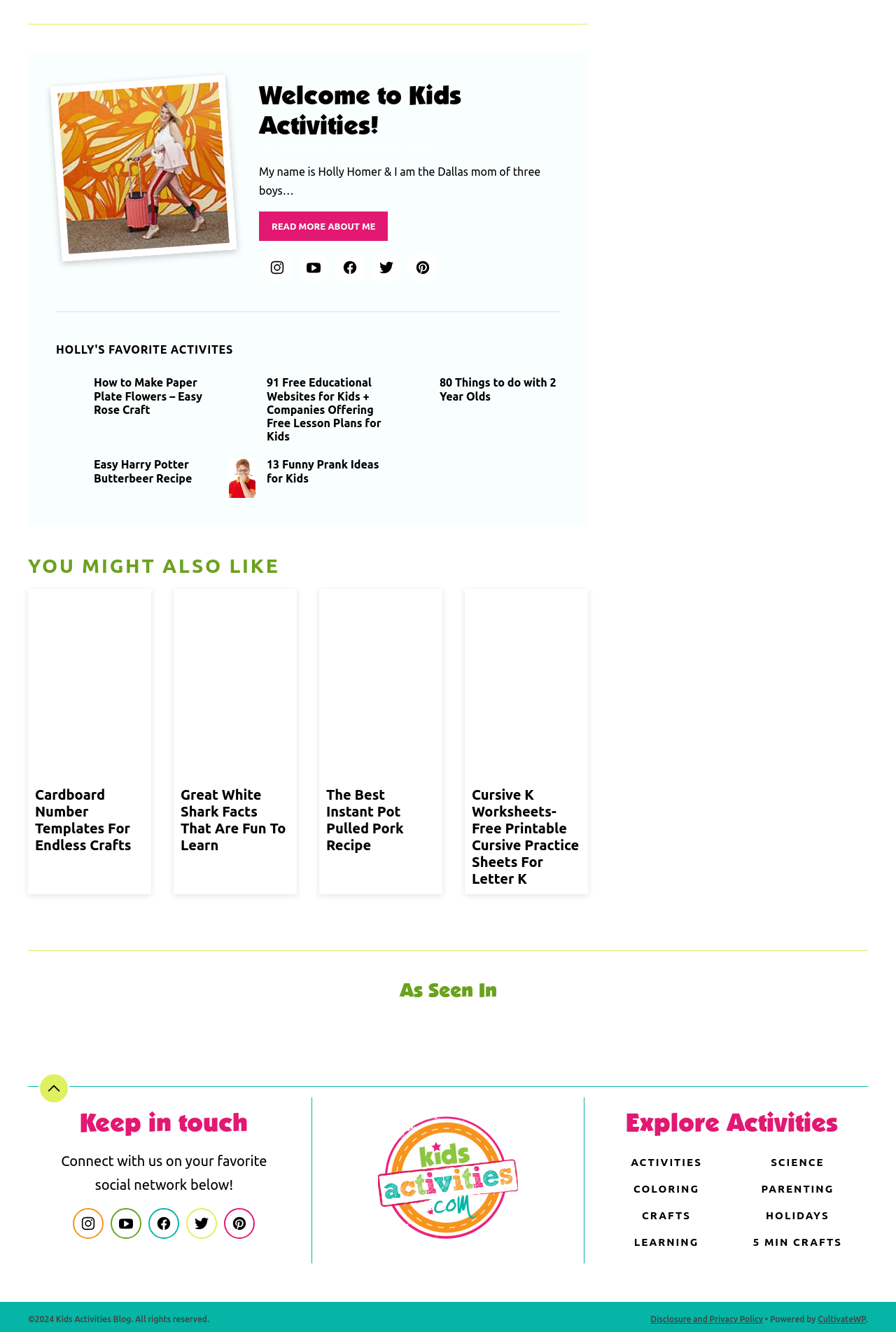Calculate the bounding box coordinates for the UI element based on the following description: "Coloring". Ensure the coordinates are four float numbers between 0 and 1, i.e., [left, top, right, bottom].

[0.707, 0.888, 0.78, 0.897]